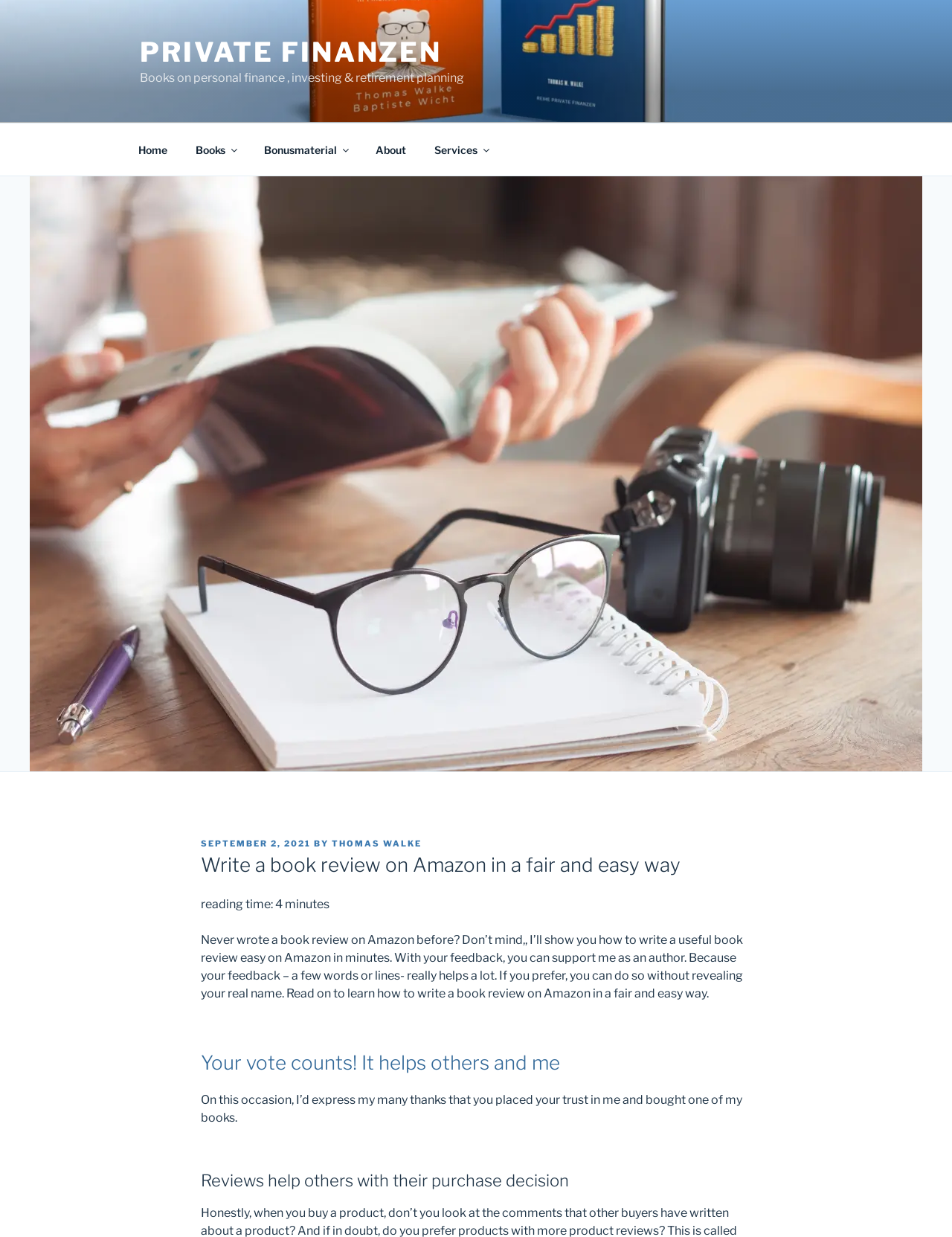How long does it take to read the webpage content?
Using the information from the image, provide a comprehensive answer to the question.

I found the reading time by looking at the text content above the main heading, where it says 'reading time: 1 minute'. This suggests that it takes approximately 1 minute to read the webpage content.